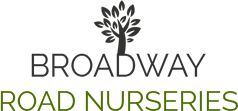What is the font style of 'BROADWAY'?
We need a detailed and meticulous answer to the question.

The font style of 'BROADWAY' is bold, which is presented in a modern and clean font, emphasizing the importance of the brand name.